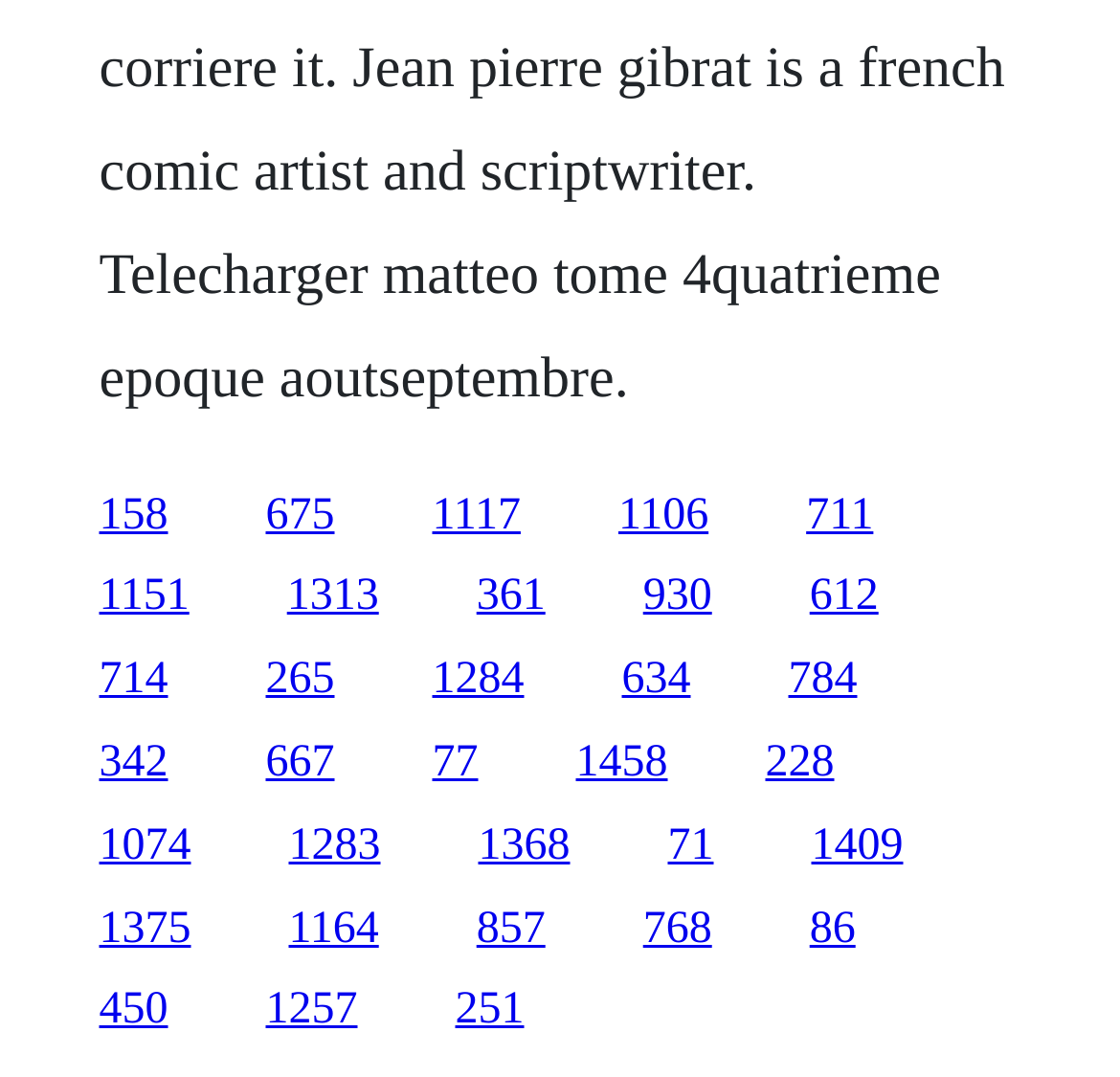Using the image as a reference, answer the following question in as much detail as possible:
Are the links arranged in a single row?

I analyzed the y1 and y2 coordinates of all link elements and found that they have different values, indicating that the links are arranged in multiple rows. The y1 and y2 coordinates of each link element are not identical, which suggests that the links are stacked vertically.